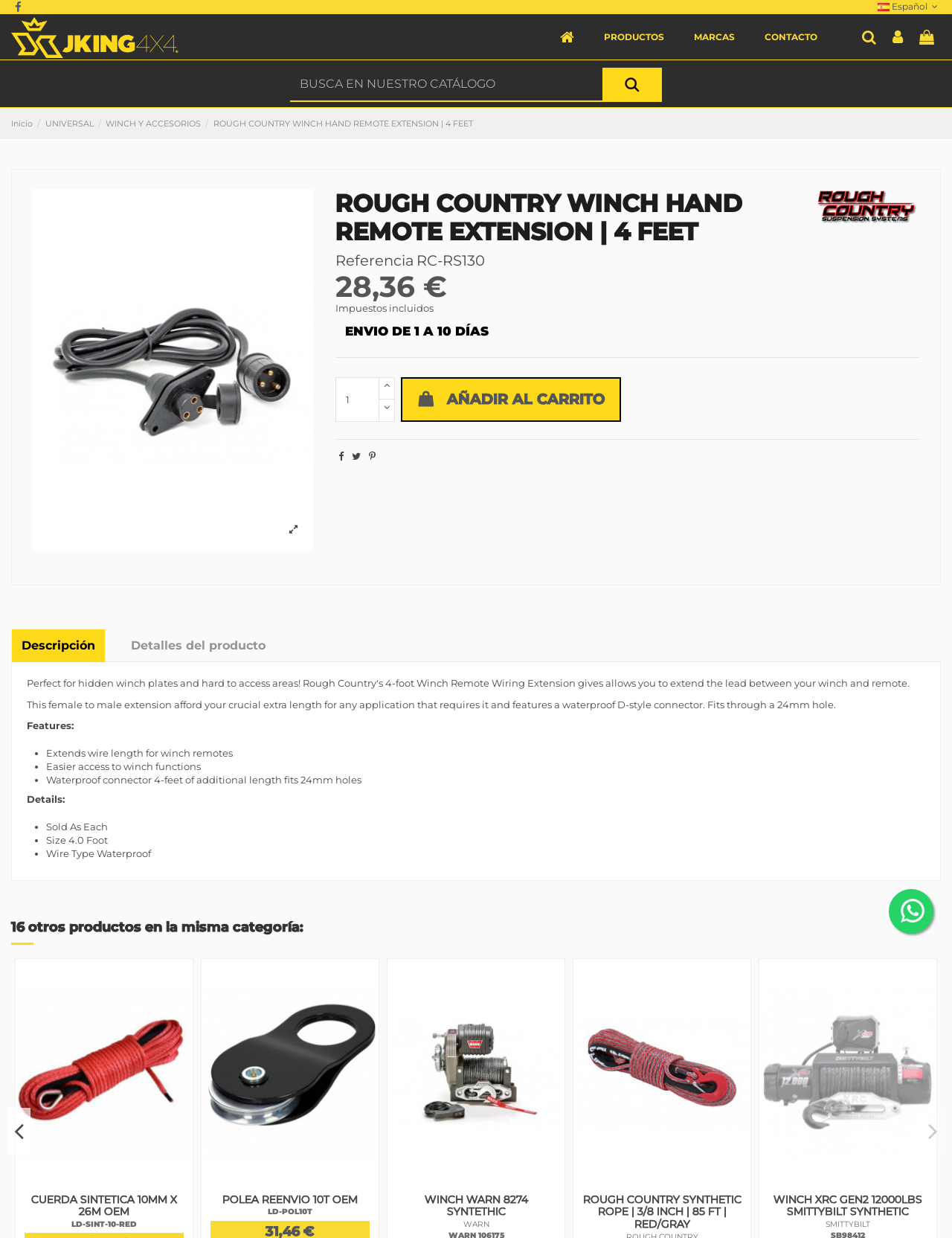Identify the bounding box of the HTML element described as: "WINCH Y ACCESORIOS".

[0.111, 0.095, 0.211, 0.104]